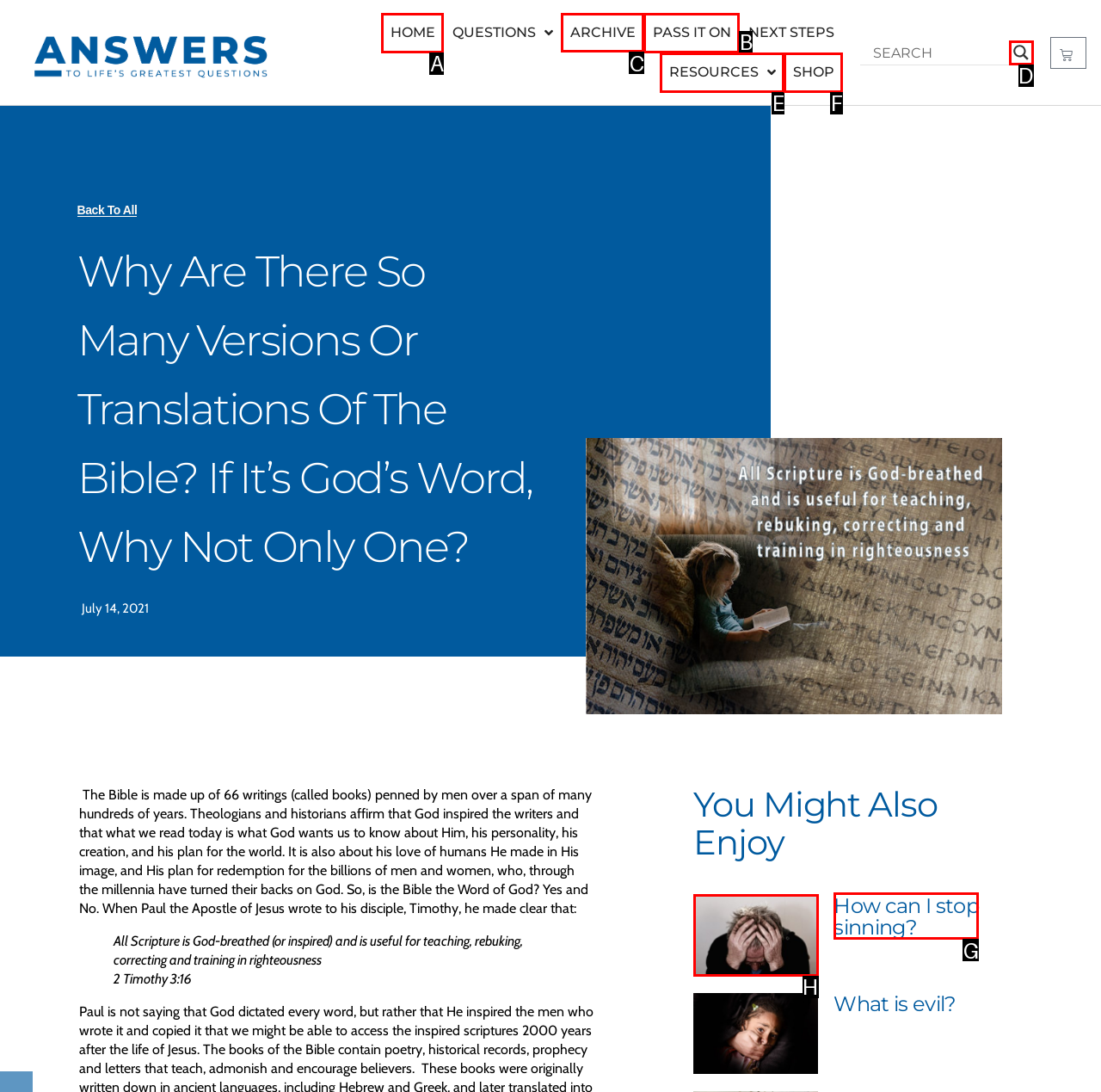Identify the correct HTML element to click to accomplish this task: View the ARCHIVE
Respond with the letter corresponding to the correct choice.

C